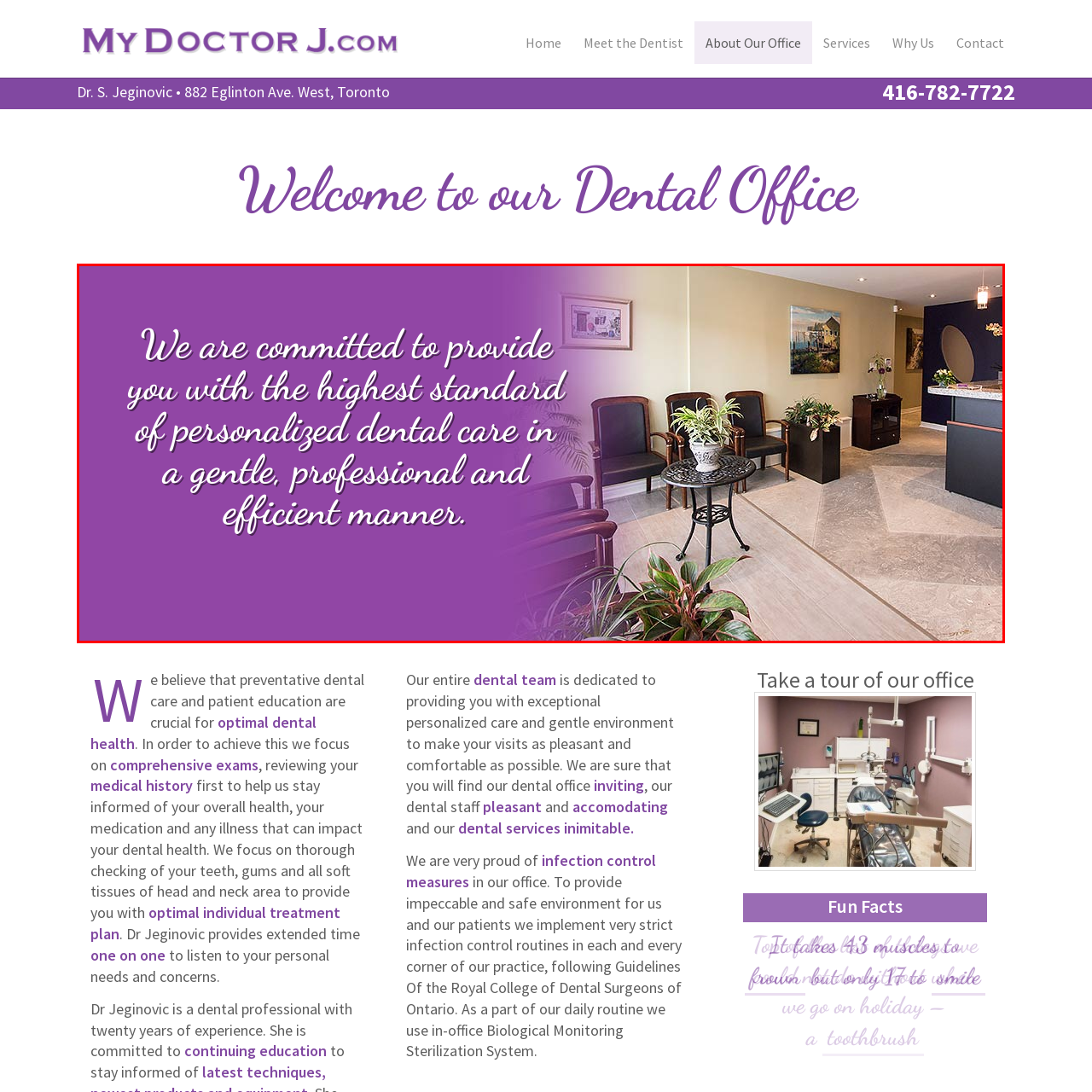What is the focus of the dental office's approach to treatment?
Analyze the visual elements found in the red bounding box and provide a detailed answer to the question, using the information depicted in the image.

The caption highlights the dental office's commitment to providing a 'gentle, professional, and efficient approach to treatment', which emphasizes the focus on patient comfort and relaxation.